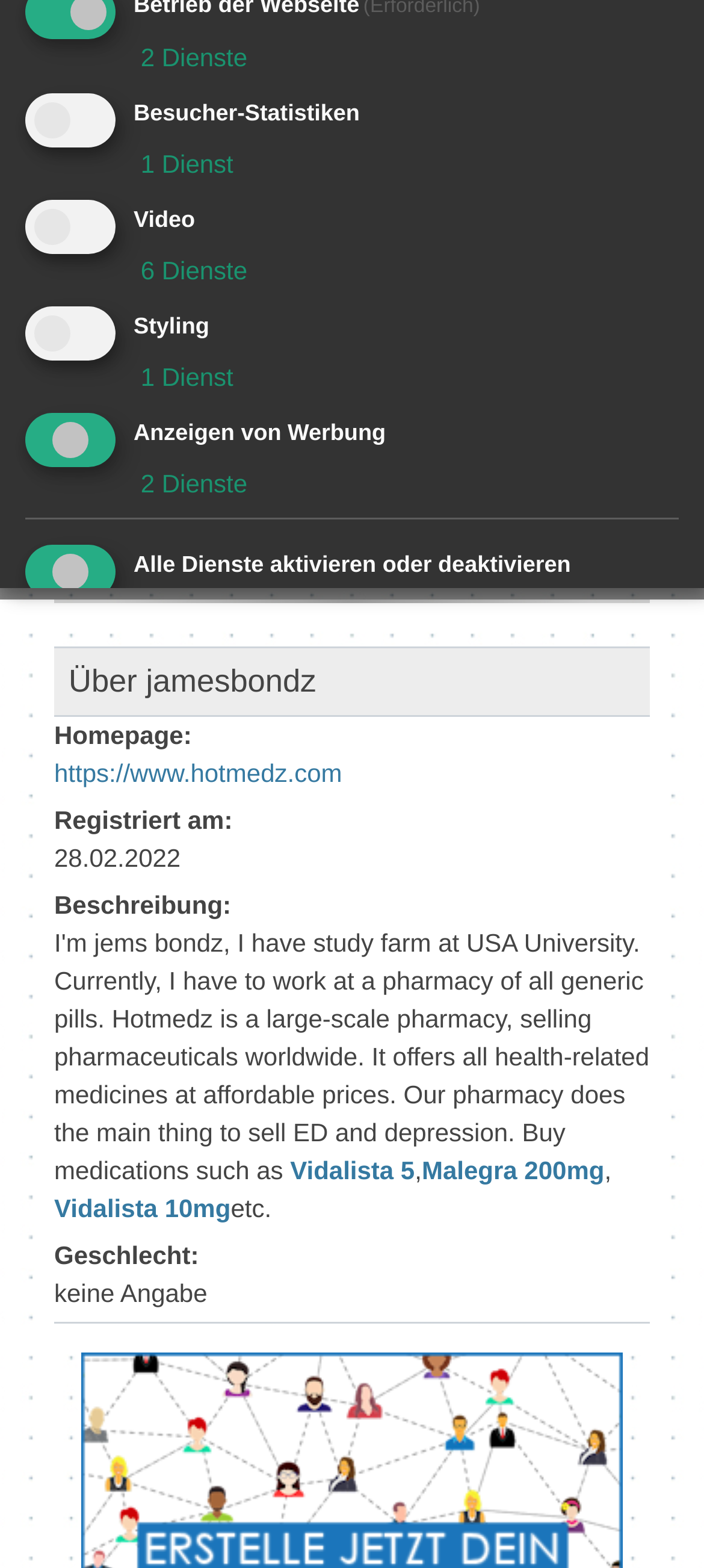Identify and provide the bounding box for the element described by: "parent_node: Video aria-describedby="purpose-item-video-description"".

[0.036, 0.127, 0.164, 0.162]